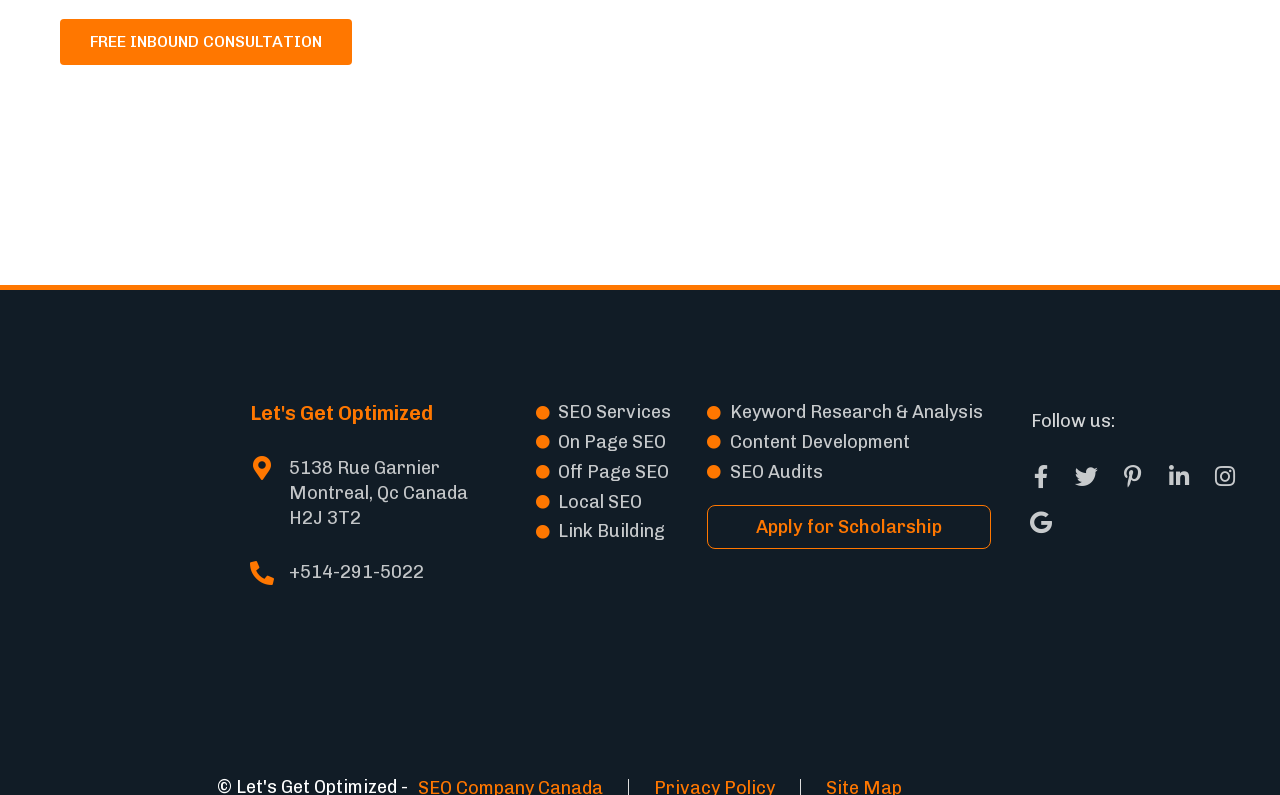Pinpoint the bounding box coordinates of the element that must be clicked to accomplish the following instruction: "Call +514-291-5022". The coordinates should be in the format of four float numbers between 0 and 1, i.e., [left, top, right, bottom].

[0.226, 0.705, 0.332, 0.733]